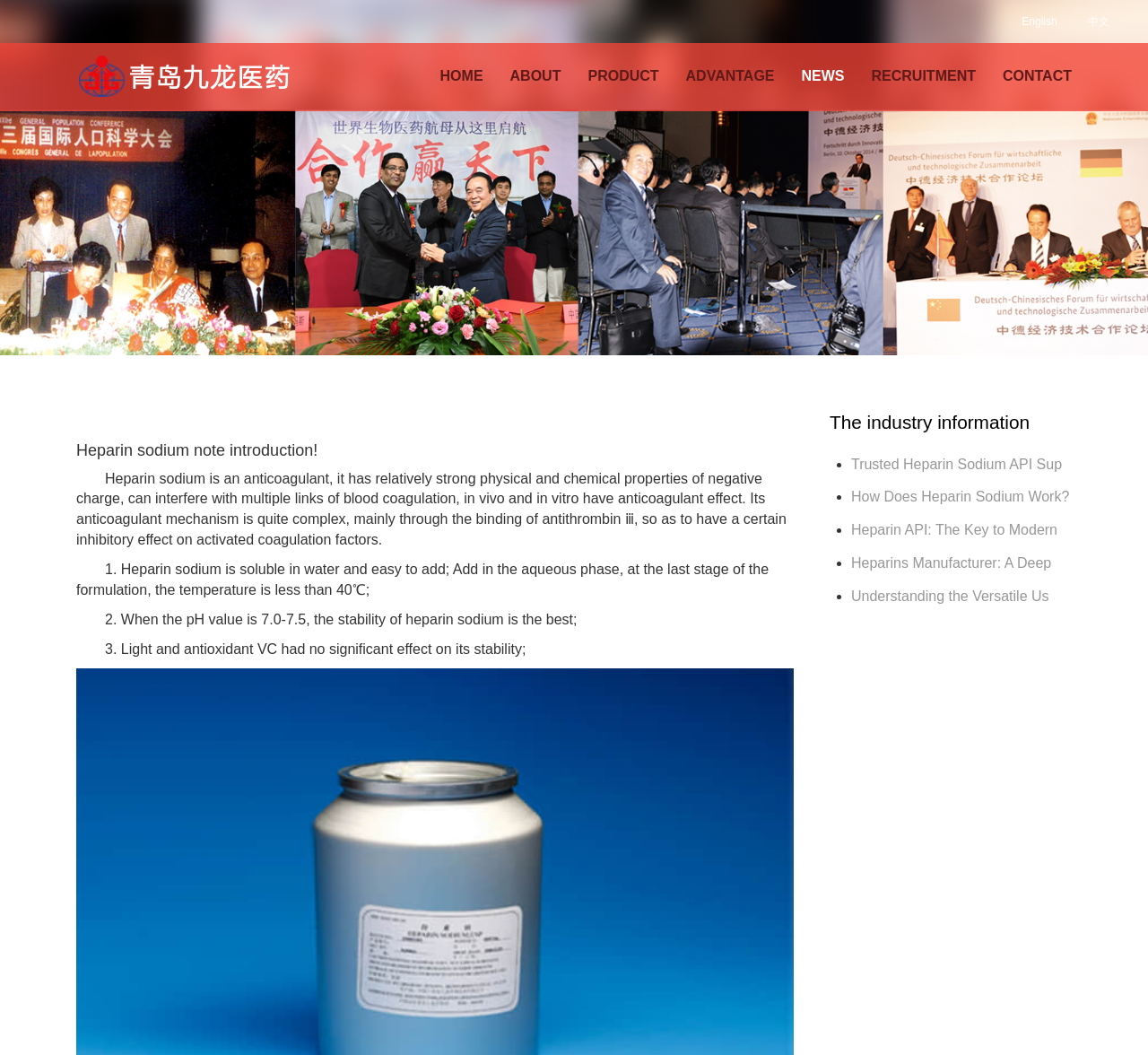What is the language of this webpage?
Based on the image, give a concise answer in the form of a single word or short phrase.

English